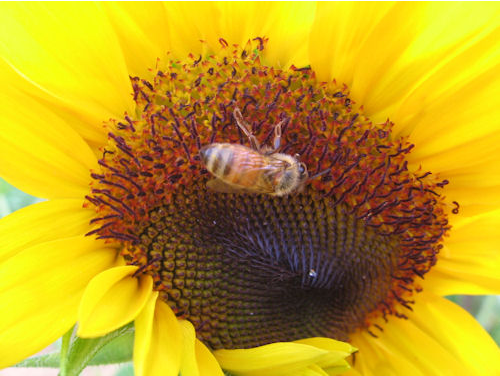What type of plants are being pollinated by the bee?
From the screenshot, provide a brief answer in one word or phrase.

flowers like sunflowers